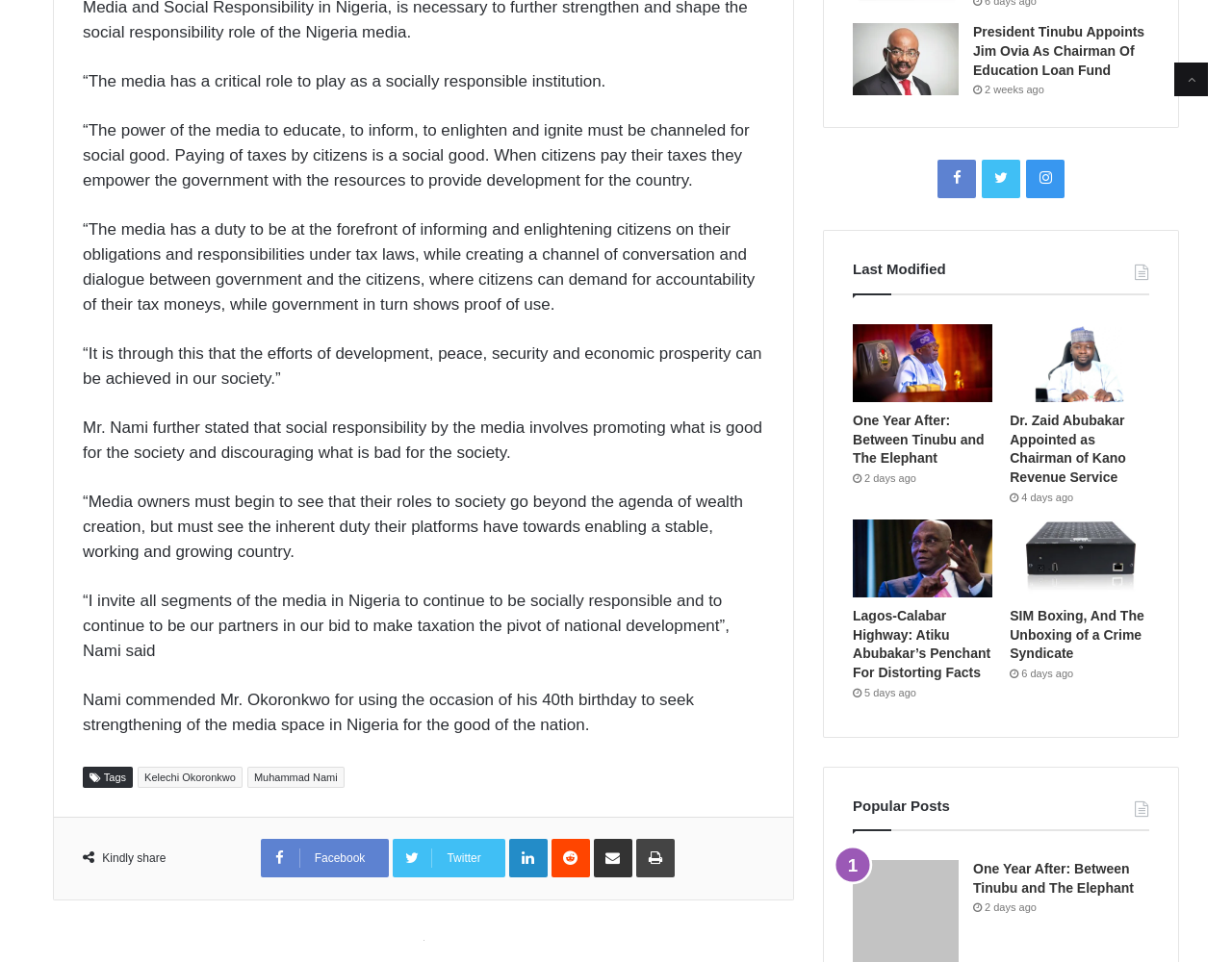Answer the question below using just one word or a short phrase: 
What is the purpose of the links at the bottom of the webpage?

To share the article